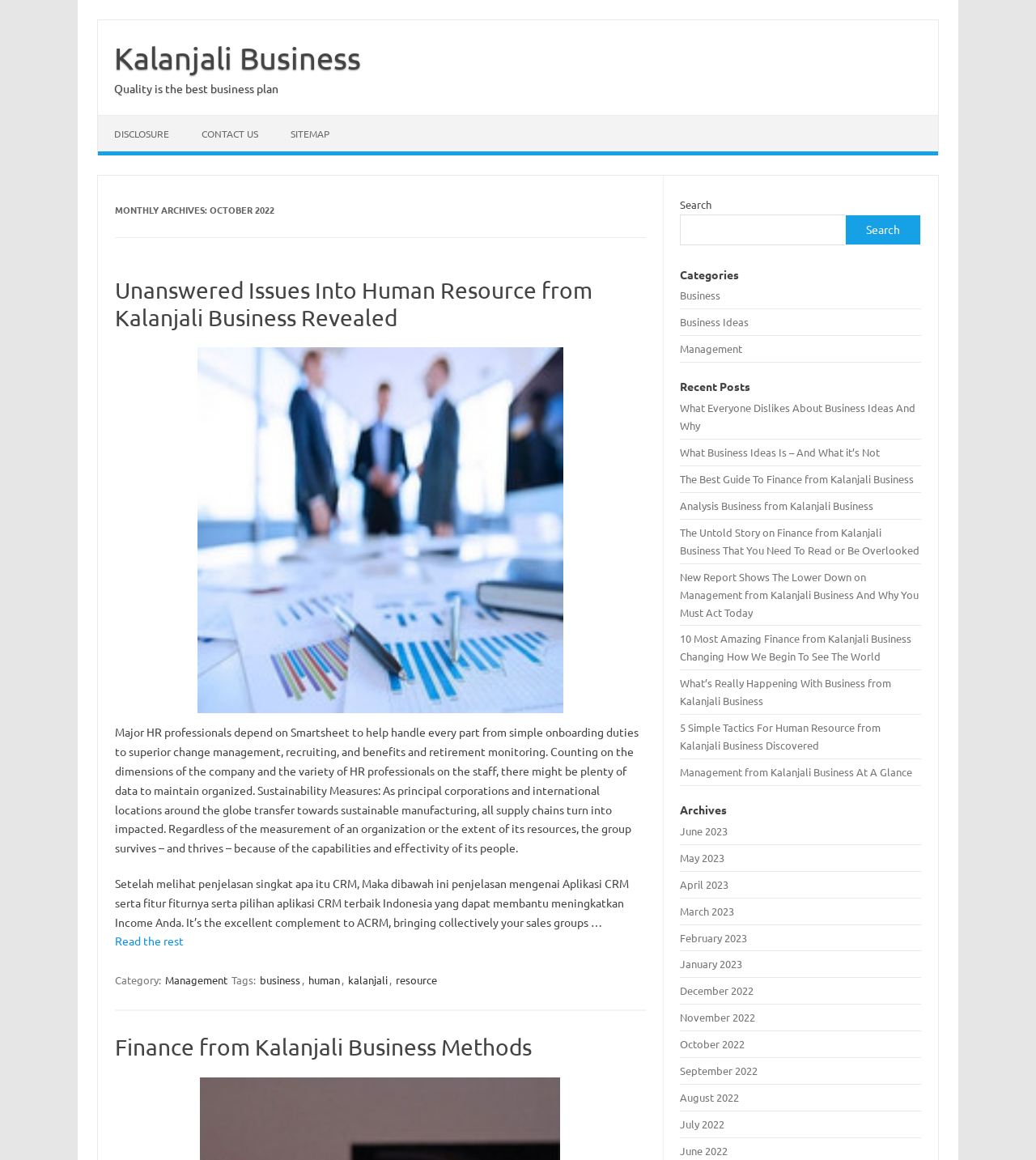Please analyze the image and provide a thorough answer to the question:
How many links are there in the 'Recent Posts' section?

The 'Recent Posts' section is located on the right side of the webpage. It contains 10 links to different articles, including 'What Everyone Dislikes About Business Ideas And Why', 'What Business Ideas Is – And What it’s Not', and so on.